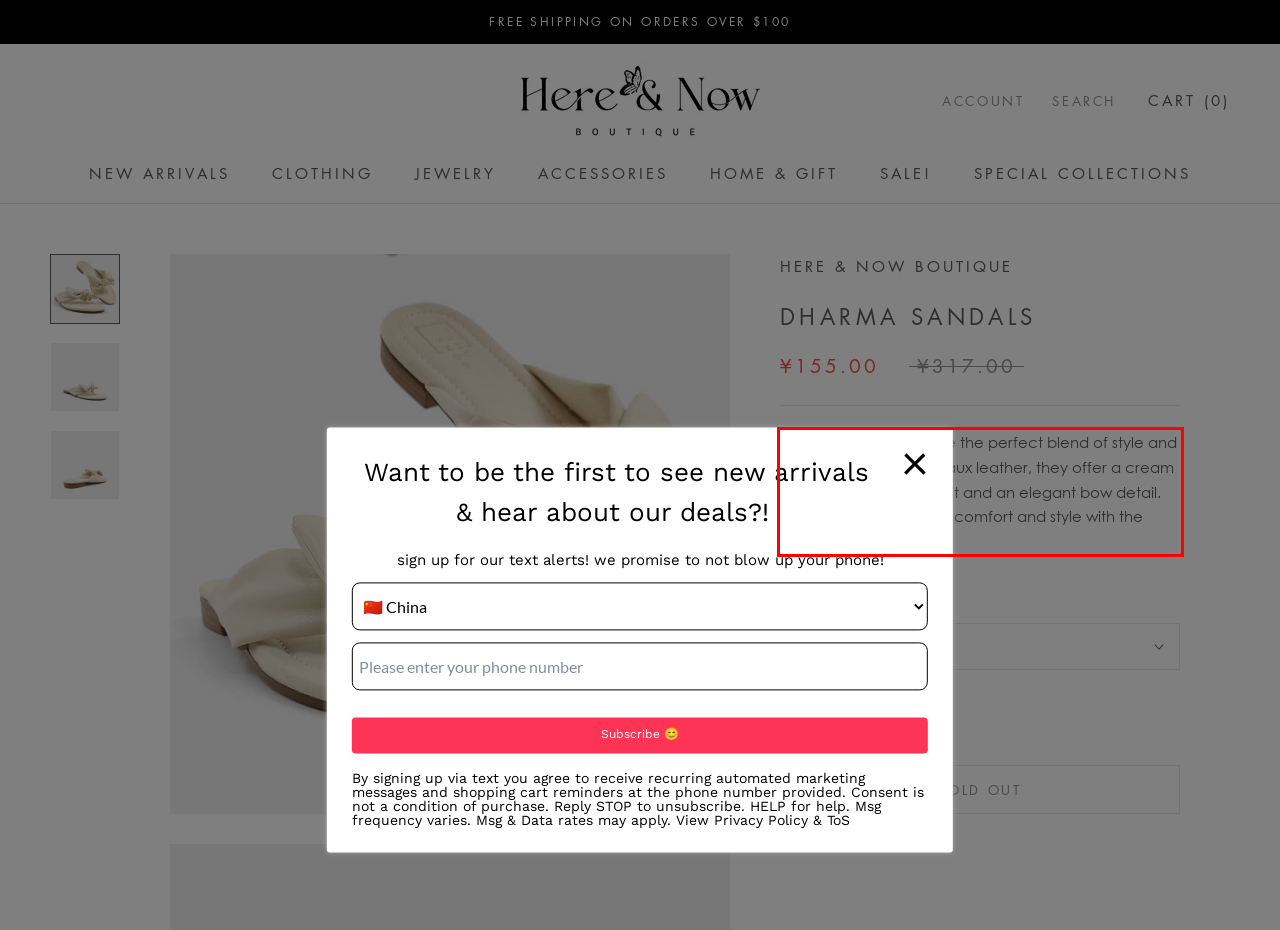Examine the webpage screenshot, find the red bounding box, and extract the text content within this marked area.

The Dharma Sandals are the perfect blend of style and comfort. Crafted with faux leather, they offer a cream color finish, true to size fit and an elegant bow detail. Experience the world in comfort and style with the Dharma Sandals.